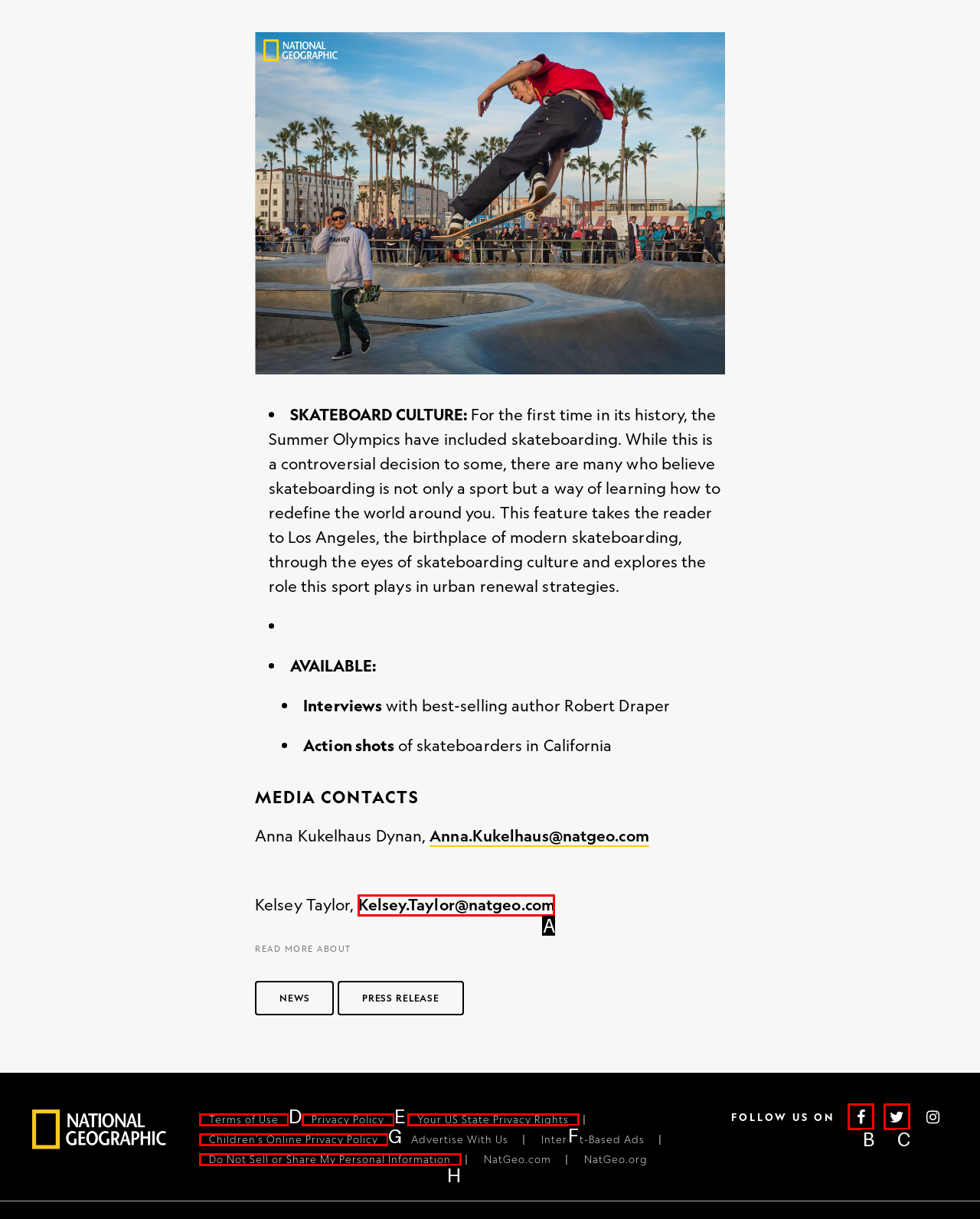Determine the option that aligns with this description: Children’s Online Privacy Policy
Reply with the option's letter directly.

G